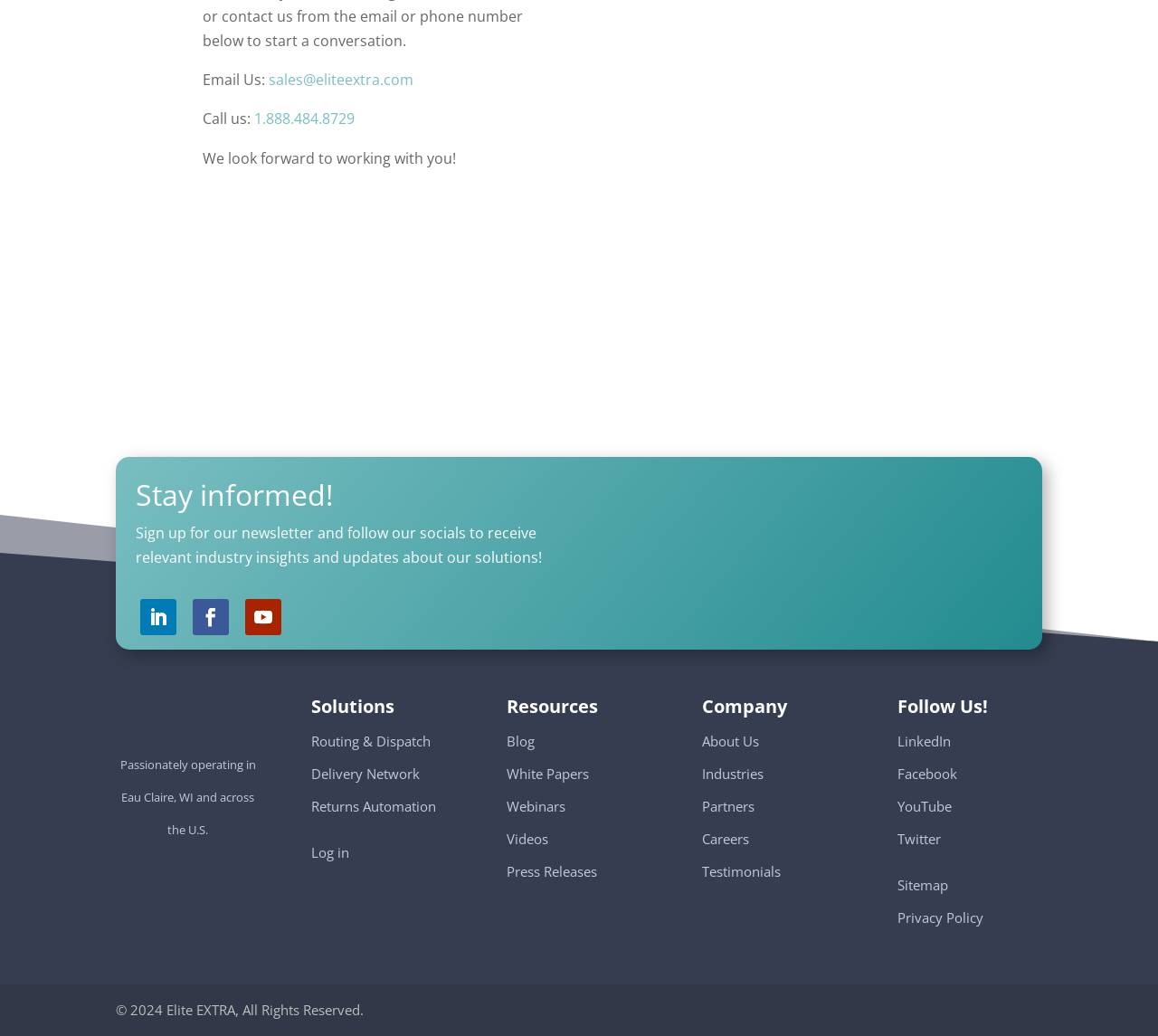Identify the bounding box coordinates for the UI element mentioned here: "Routing & Dispatch". Provide the coordinates as four float values between 0 and 1, i.e., [left, top, right, bottom].

[0.269, 0.706, 0.372, 0.724]